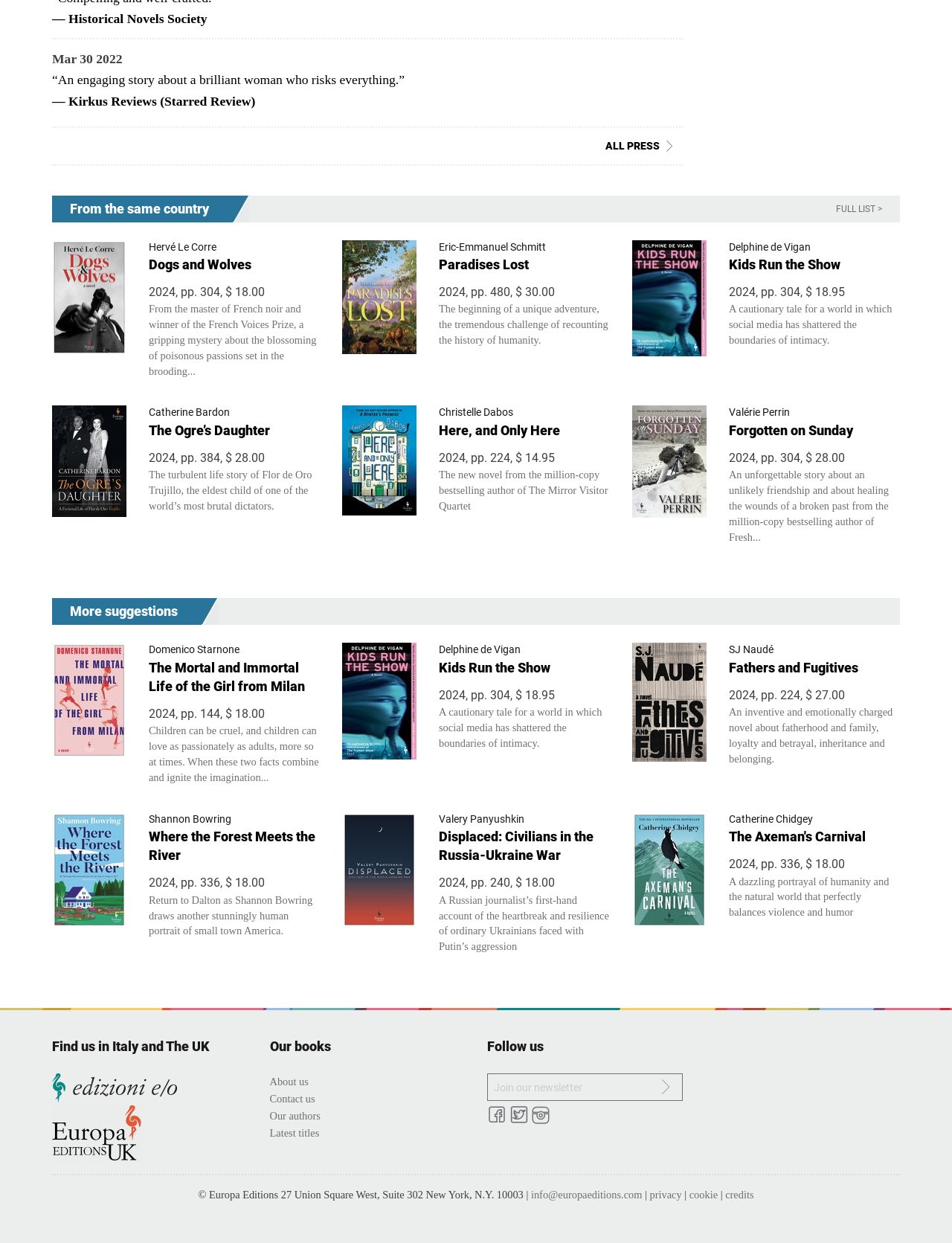Please determine the bounding box coordinates of the clickable area required to carry out the following instruction: "Explore books from the same country". The coordinates must be four float numbers between 0 and 1, represented as [left, top, right, bottom].

[0.055, 0.157, 0.945, 0.179]